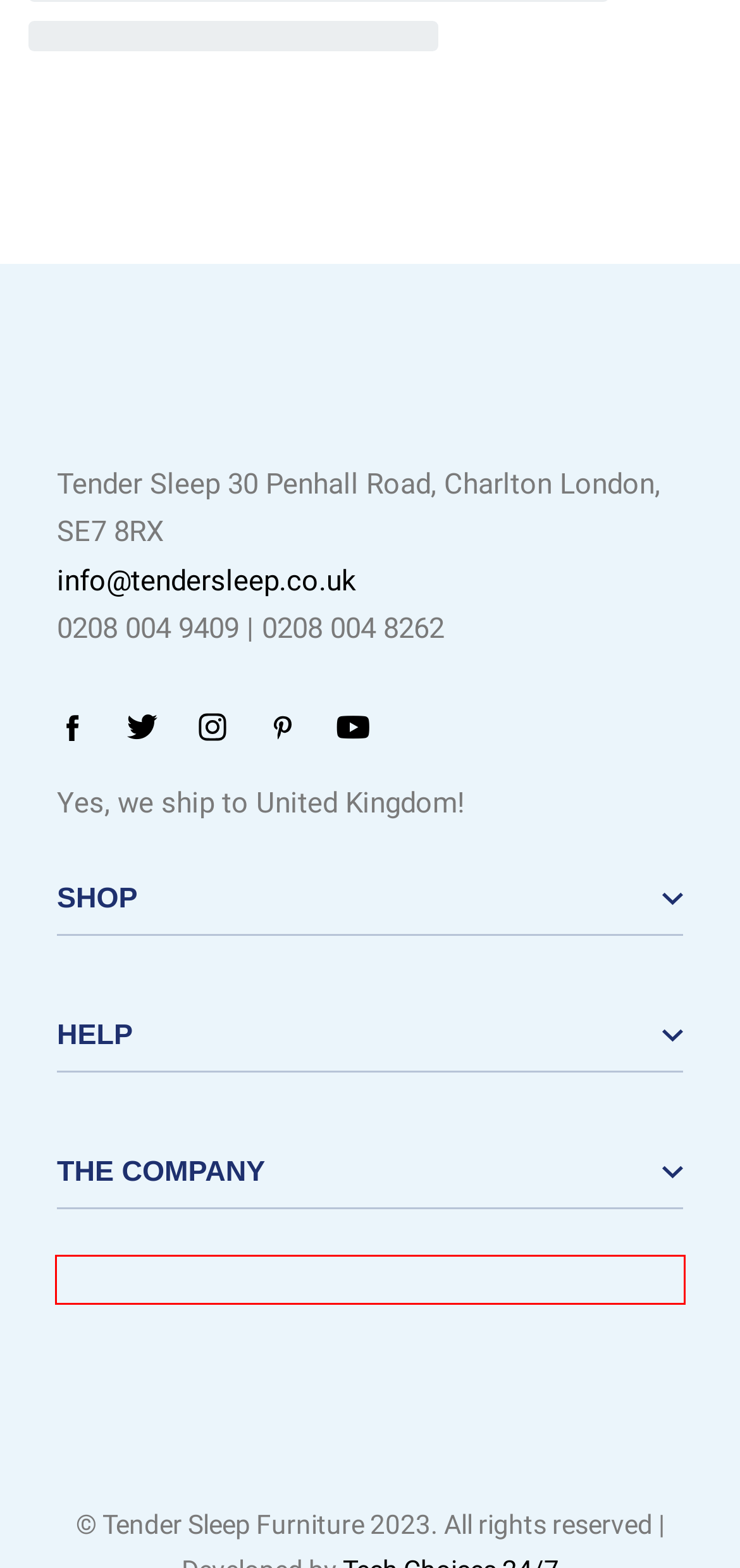Review the screenshot of a webpage containing a red bounding box around an element. Select the description that best matches the new webpage after clicking the highlighted element. The options are:
A. Delivery Areas - Tender Sleep Furniture
B. Frequently Asked Questions - Tender Sleep Furniture
C. Terms & Conditions - Tender Sleep Furniture
D. Blog - Tender Sleep Furniture
E. My Account - Tender Sleep Furniture
F. Cart - Tender Sleep Furniture
G. About Us - Tender Sleep Furniture
H. Contact Us - Tender Sleep Furniture

D